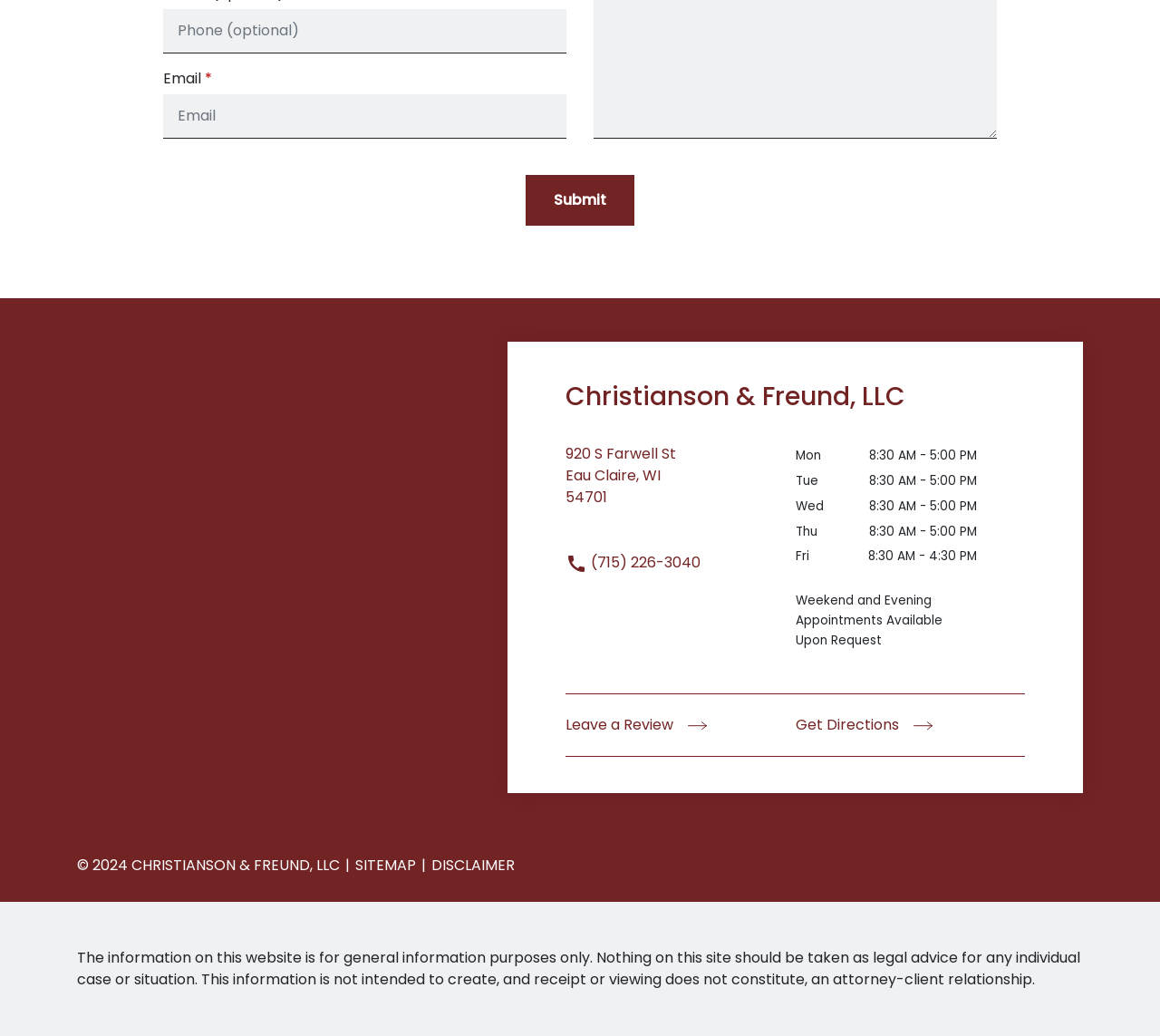Reply to the question with a brief word or phrase: What is the disclaimer about on this website?

Legal advice and attorney-client relationship